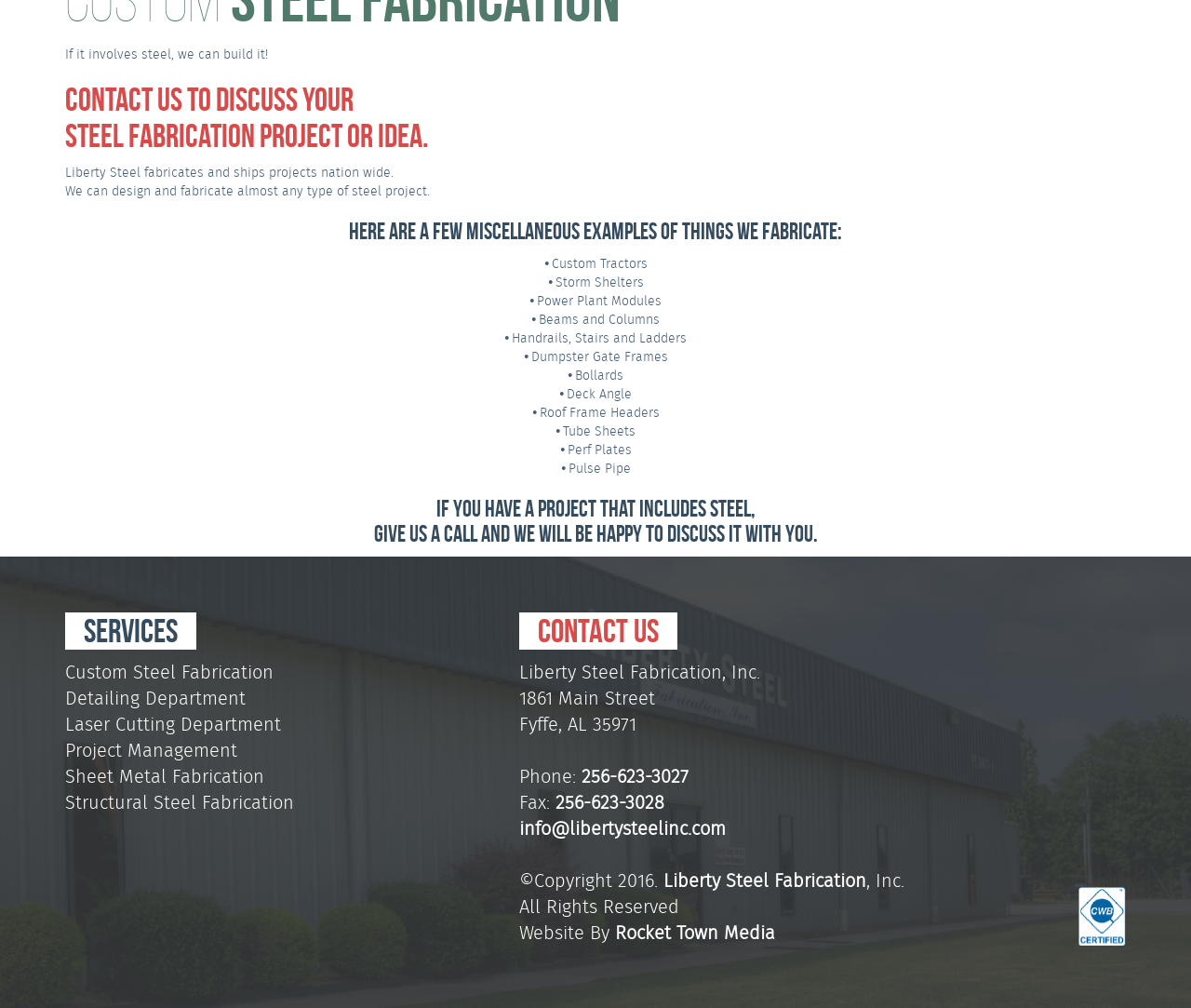Locate the bounding box of the UI element described in the following text: "Custom Steel Fabrication".

[0.055, 0.653, 0.23, 0.679]